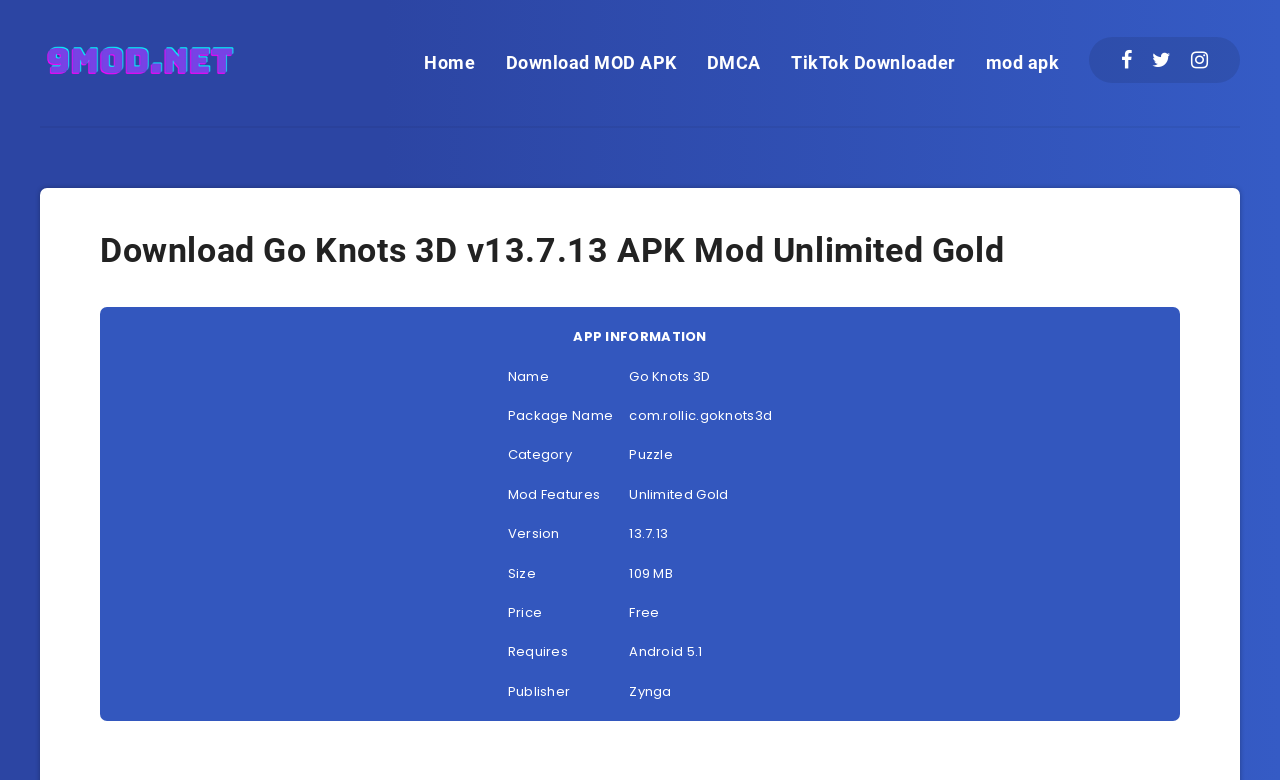What is the size of the app?
Using the information from the image, provide a comprehensive answer to the question.

I found the answer by looking at the table with app information, where the 'Size' column has the value '109 MB'.